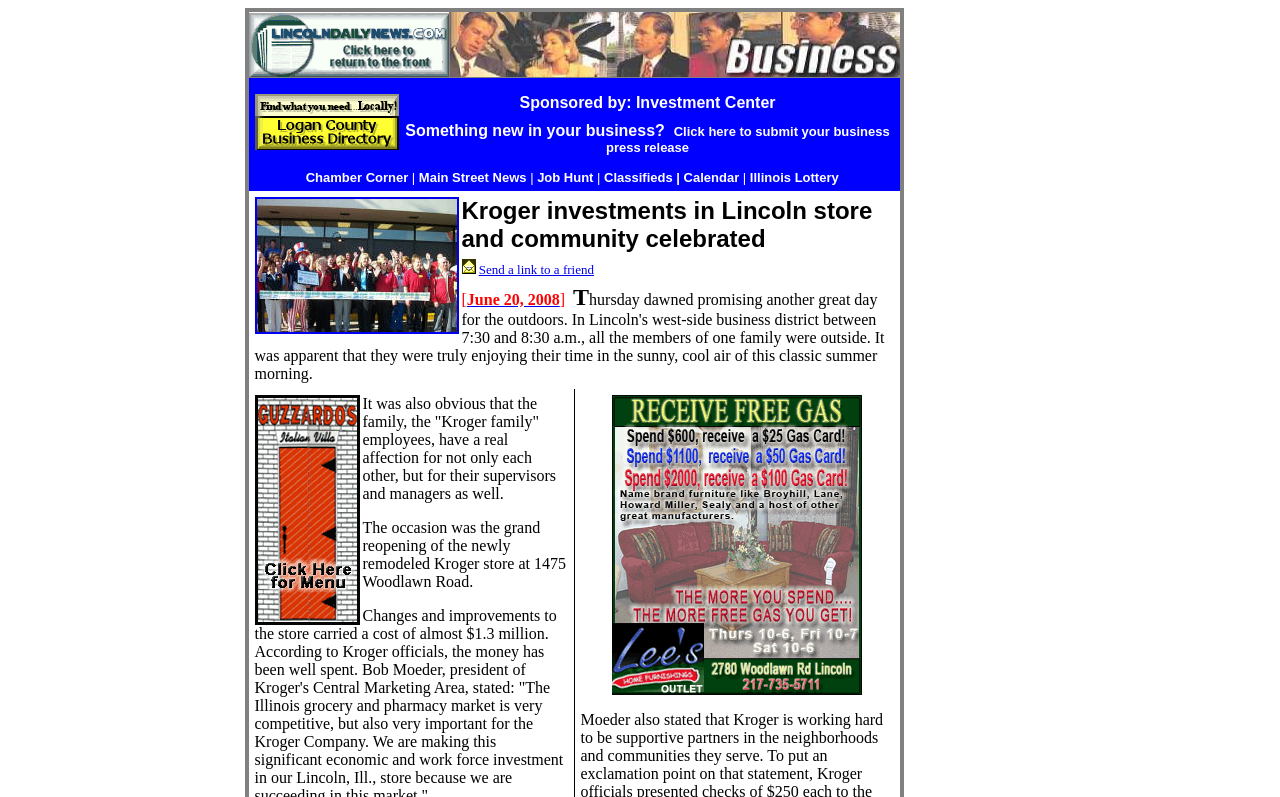Please identify the bounding box coordinates of the element on the webpage that should be clicked to follow this instruction: "Click on the 'Furniture' link". The bounding box coordinates should be given as four float numbers between 0 and 1, formatted as [left, top, right, bottom].

[0.478, 0.854, 0.673, 0.876]